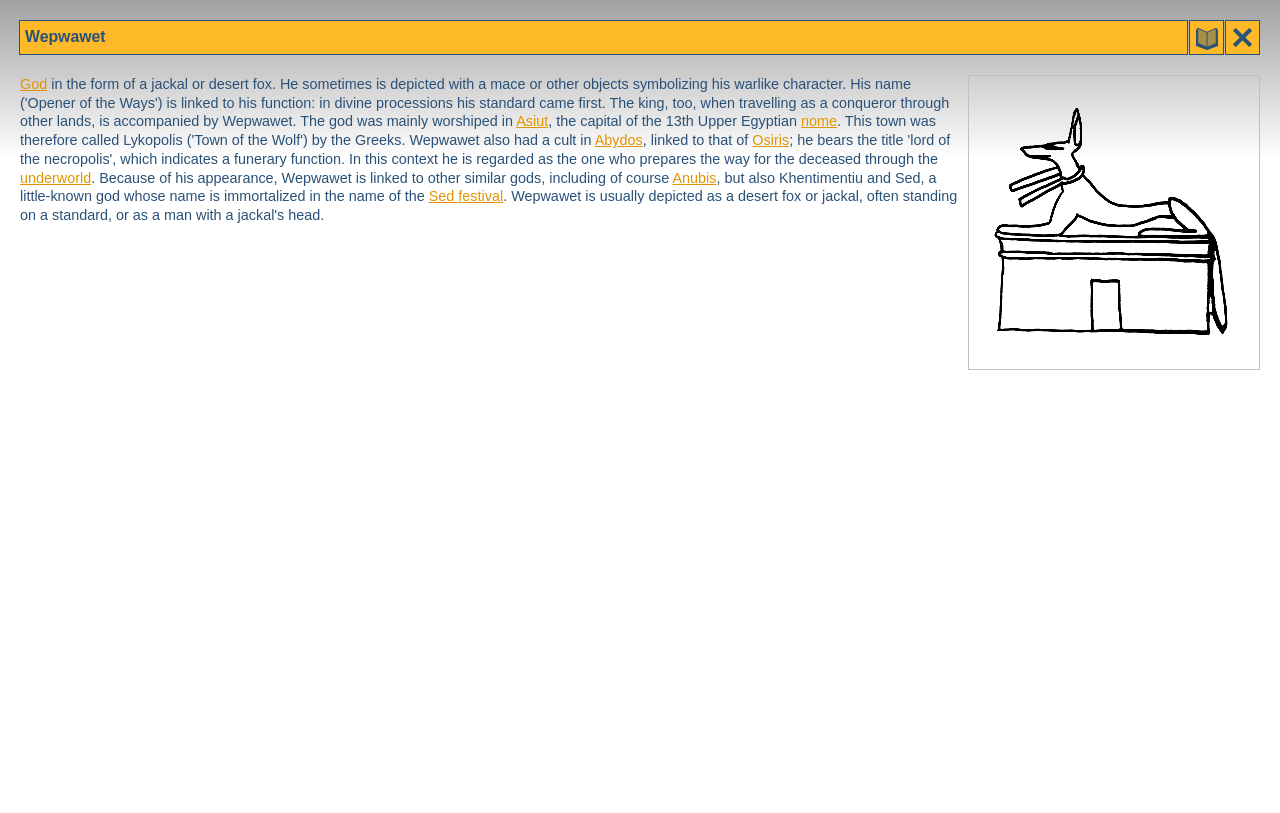Determine the bounding box coordinates for the UI element with the following description: "Sed festival". The coordinates should be four float numbers between 0 and 1, represented as [left, top, right, bottom].

[0.335, 0.232, 0.393, 0.251]